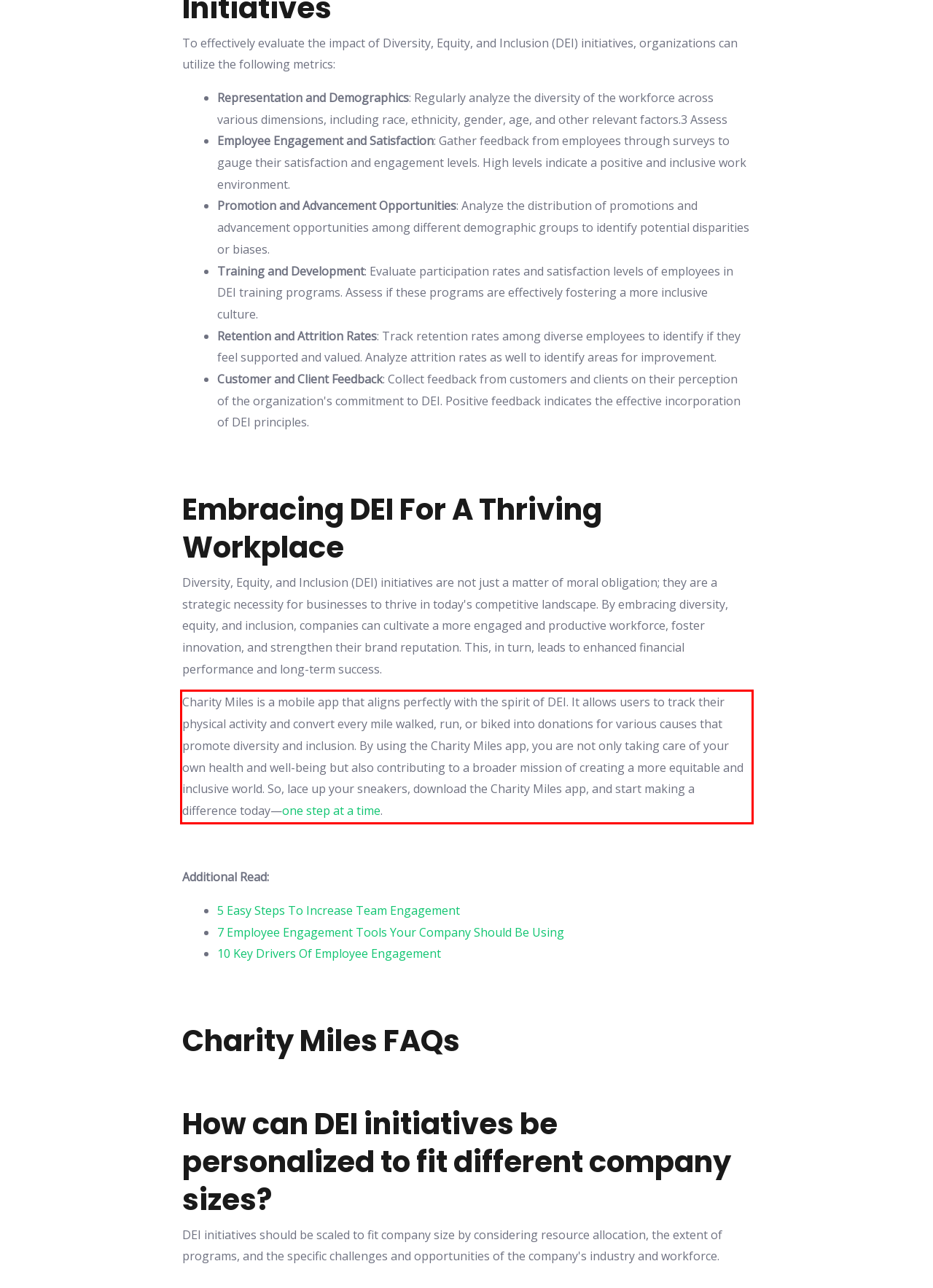Look at the screenshot of the webpage, locate the red rectangle bounding box, and generate the text content that it contains.

Charity Miles is a mobile app that aligns perfectly with the spirit of DEI. It allows users to track their physical activity and convert every mile walked, run, or biked into donations for various causes that promote diversity and inclusion. By using the Charity Miles app, you are not only taking care of your own health and well-being but also contributing to a broader mission of creating a more equitable and inclusive world. So, lace up your sneakers, download the Charity Miles app, and start making a difference today—one step at a time.